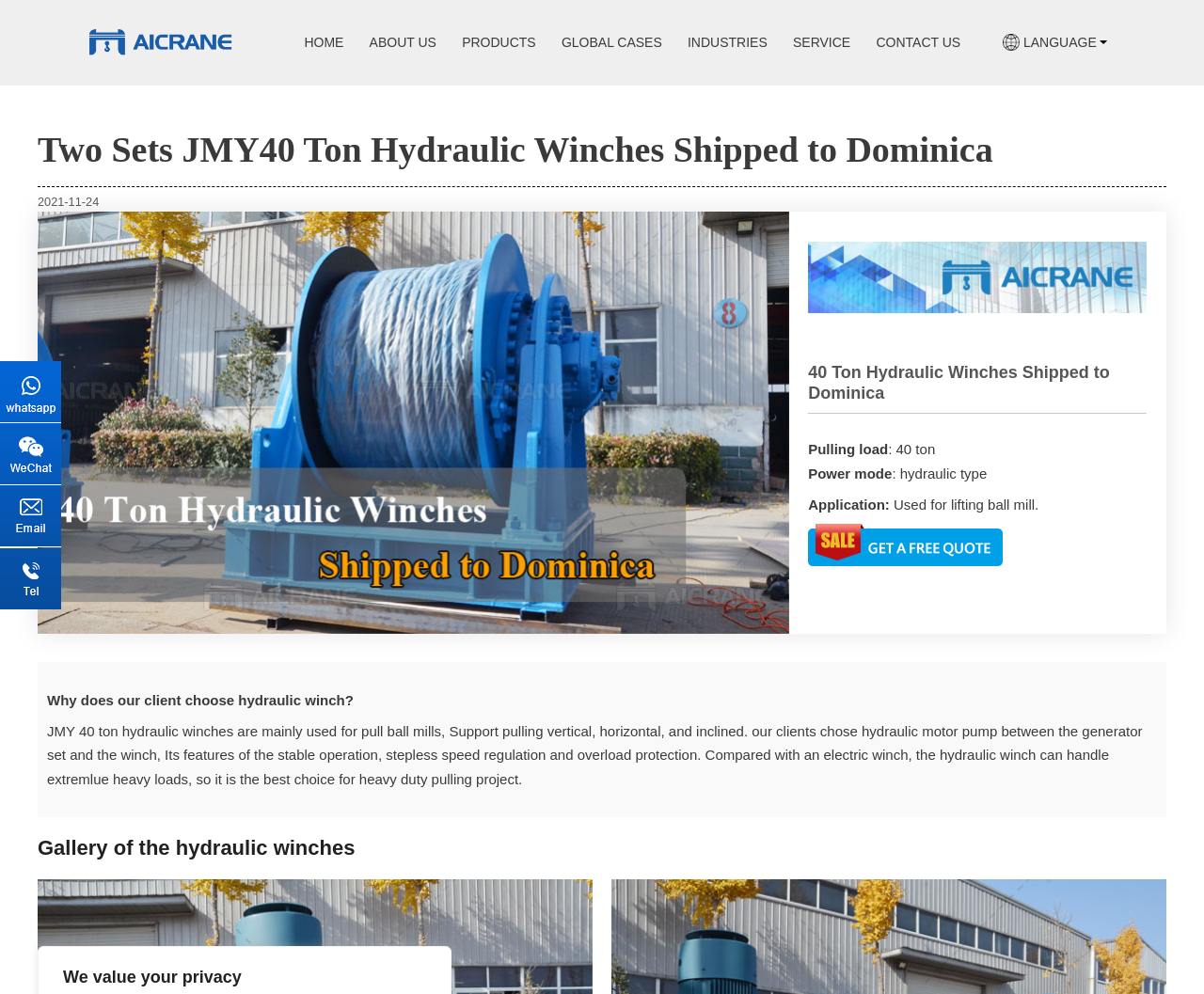How many sets of hydraulic winches were shipped to Dominica?
Refer to the image and provide a concise answer in one word or phrase.

Two